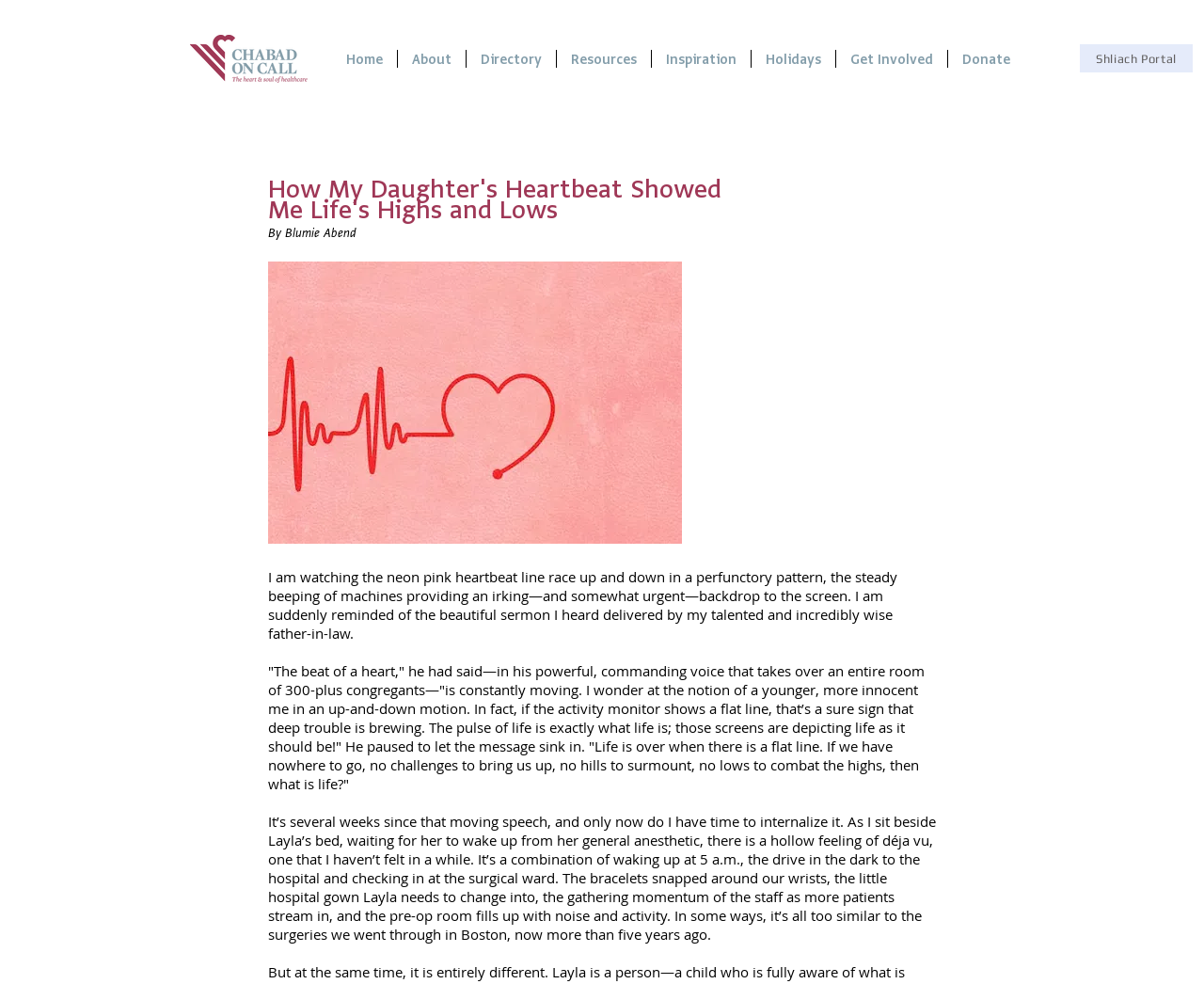Can you identify the bounding box coordinates of the clickable region needed to carry out this instruction: 'Click the Directory link'? The coordinates should be four float numbers within the range of 0 to 1, stated as [left, top, right, bottom].

[0.388, 0.051, 0.462, 0.069]